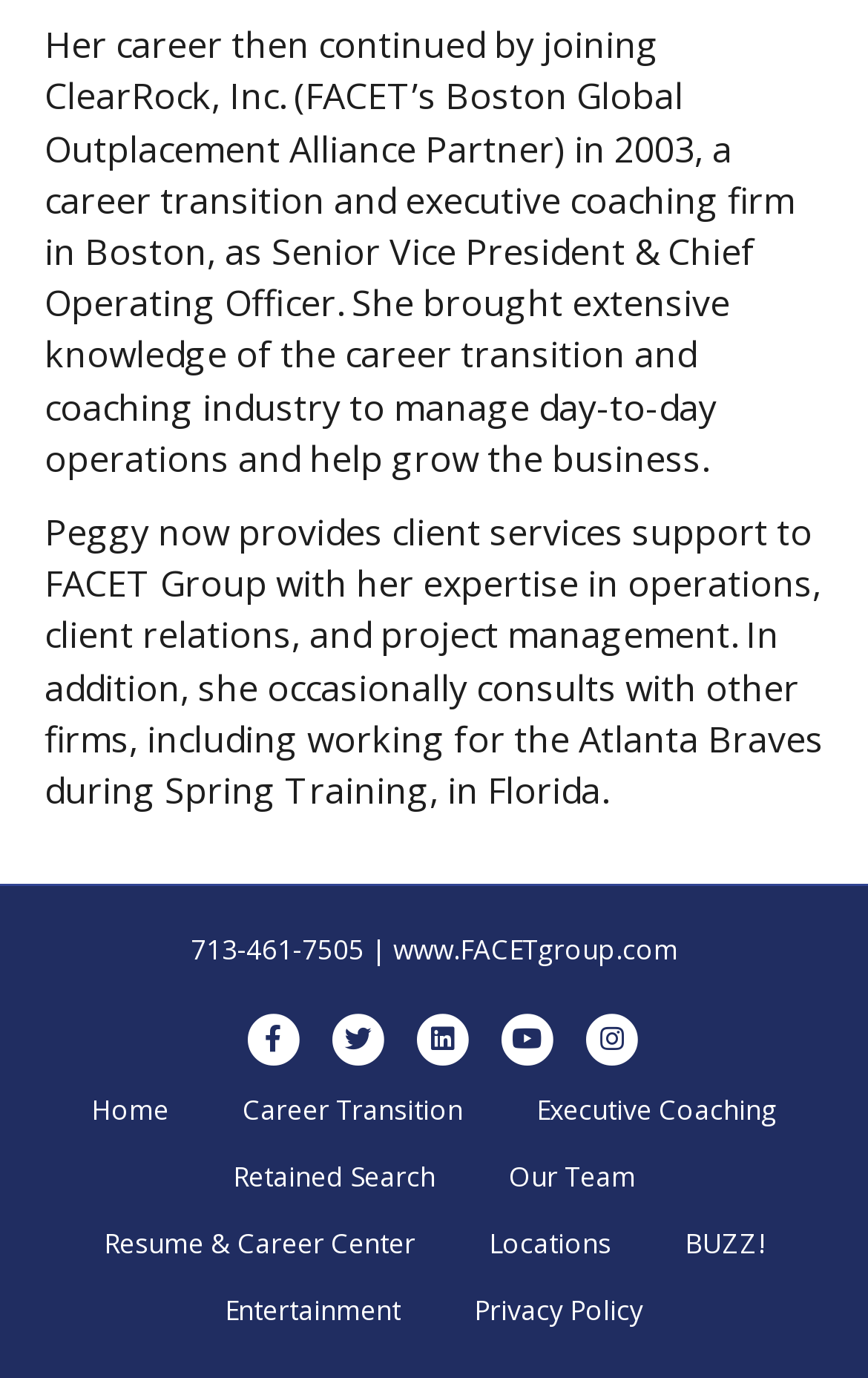Find the bounding box coordinates of the element to click in order to complete the given instruction: "contact using phone number."

[0.219, 0.675, 0.419, 0.703]